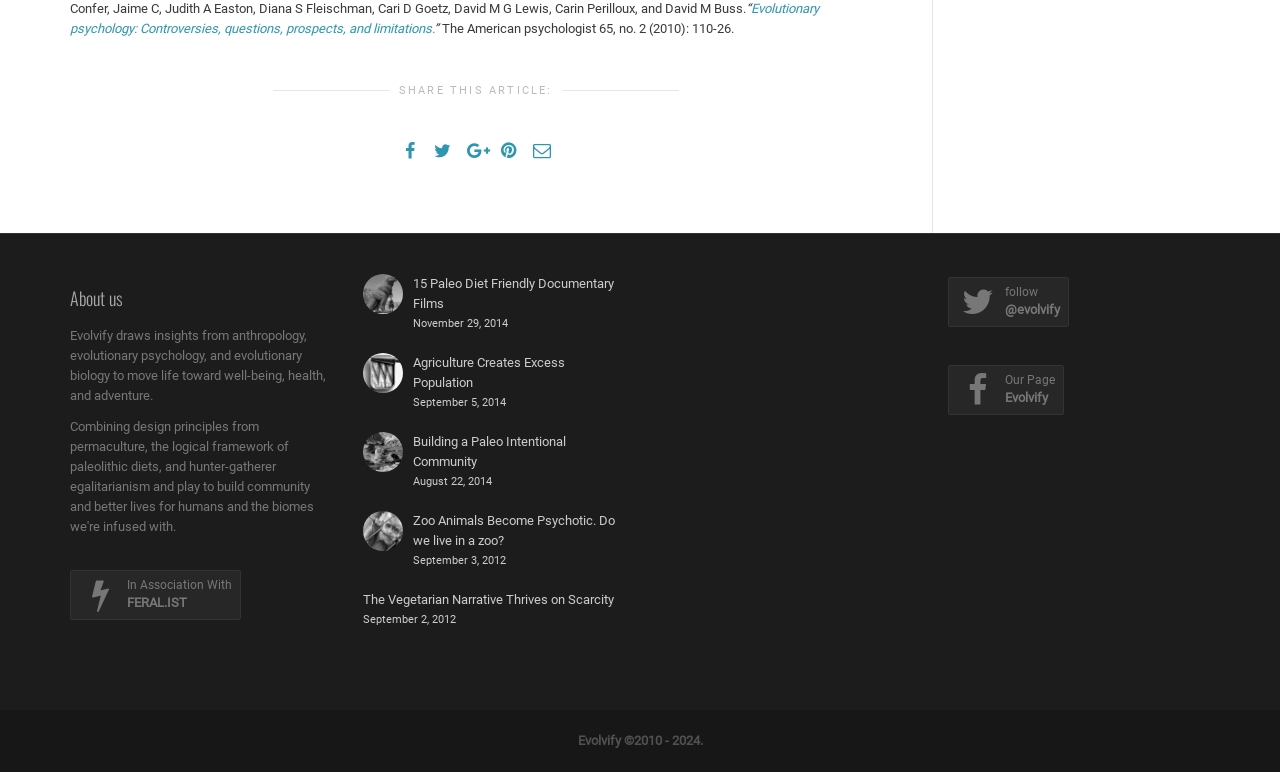Identify the bounding box coordinates of the area you need to click to perform the following instruction: "read more about Victor the Pug".

None